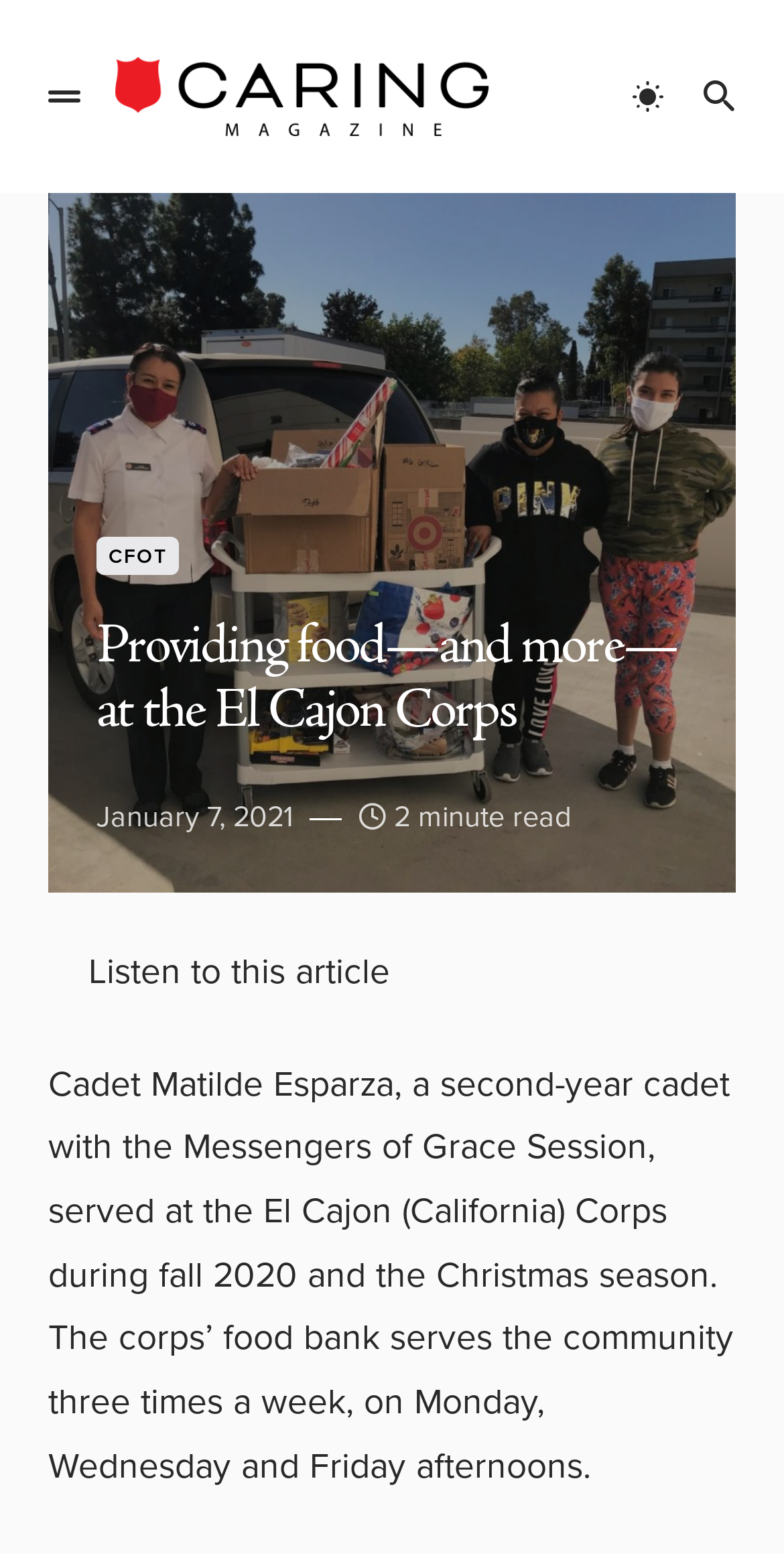Answer the question below in one word or phrase:
What is the name of the cadet?

Matilde Esparza